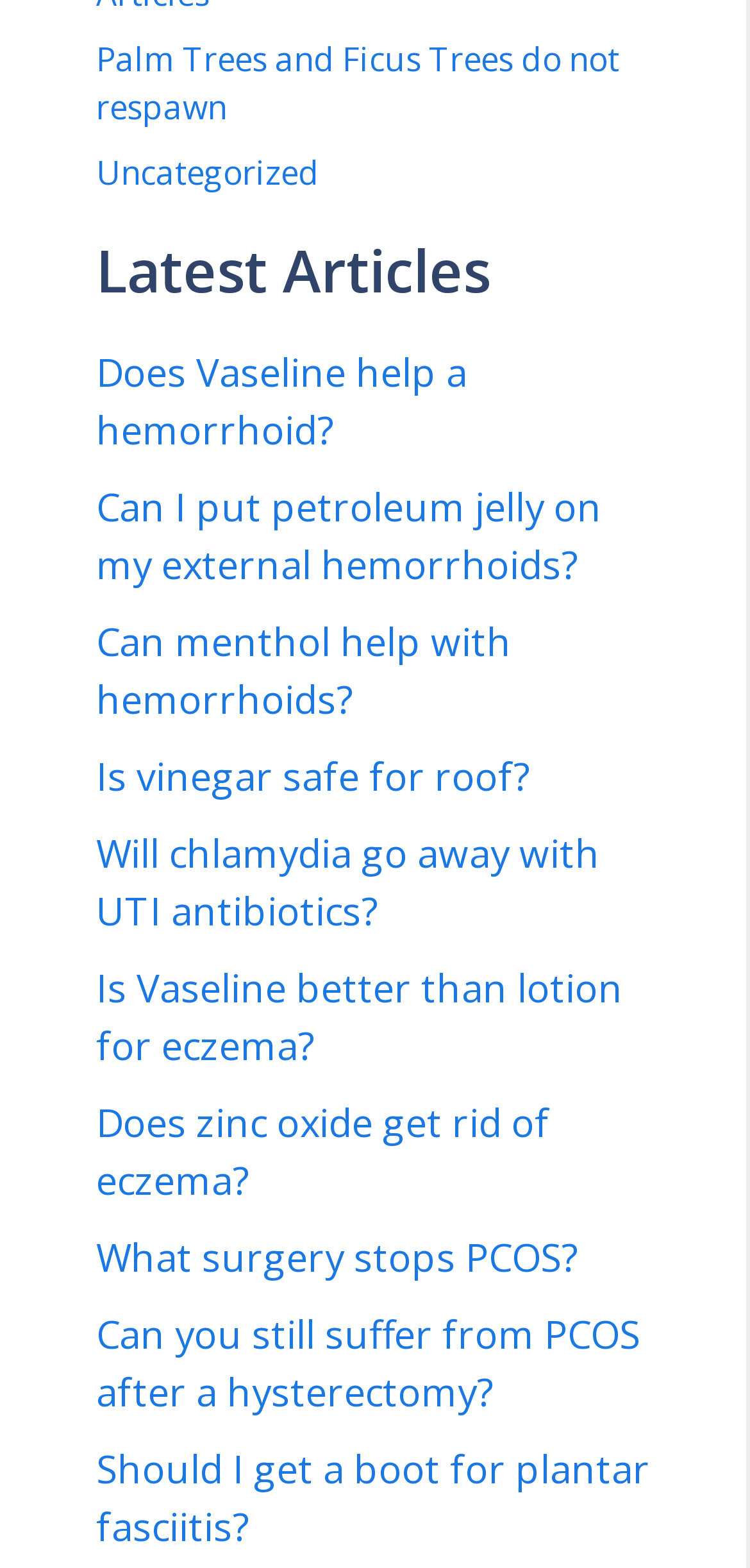What is the category of the article 'Palm Trees and Ficus Trees do not respawn'?
Refer to the image and provide a concise answer in one word or phrase.

Uncategorized